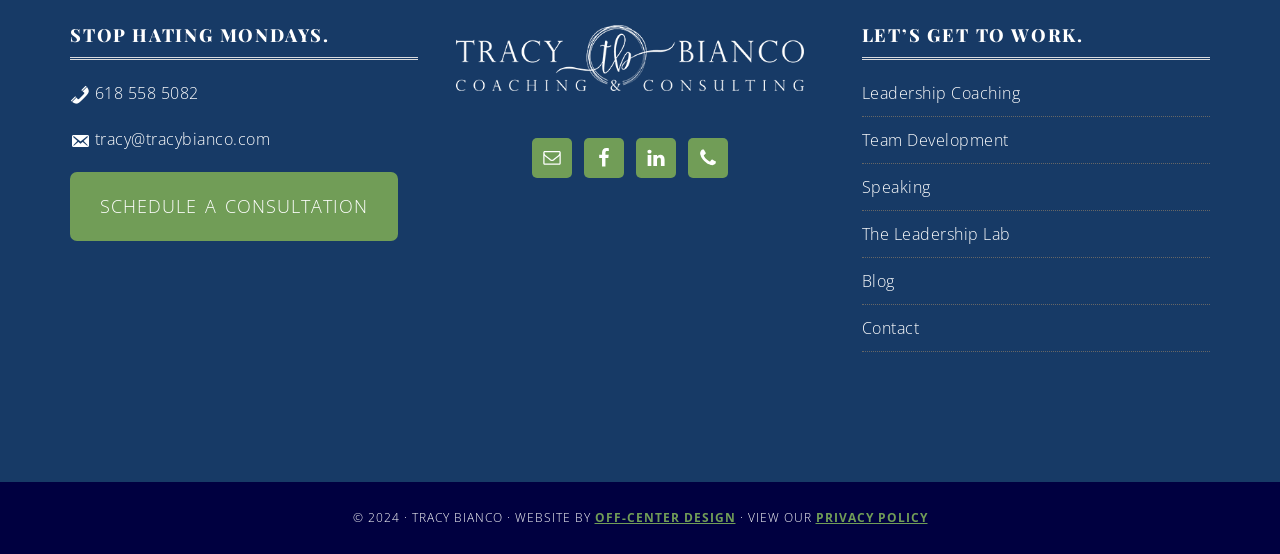Please identify the coordinates of the bounding box for the clickable region that will accomplish this instruction: "Contact Tracy Bianco".

[0.673, 0.572, 0.718, 0.611]